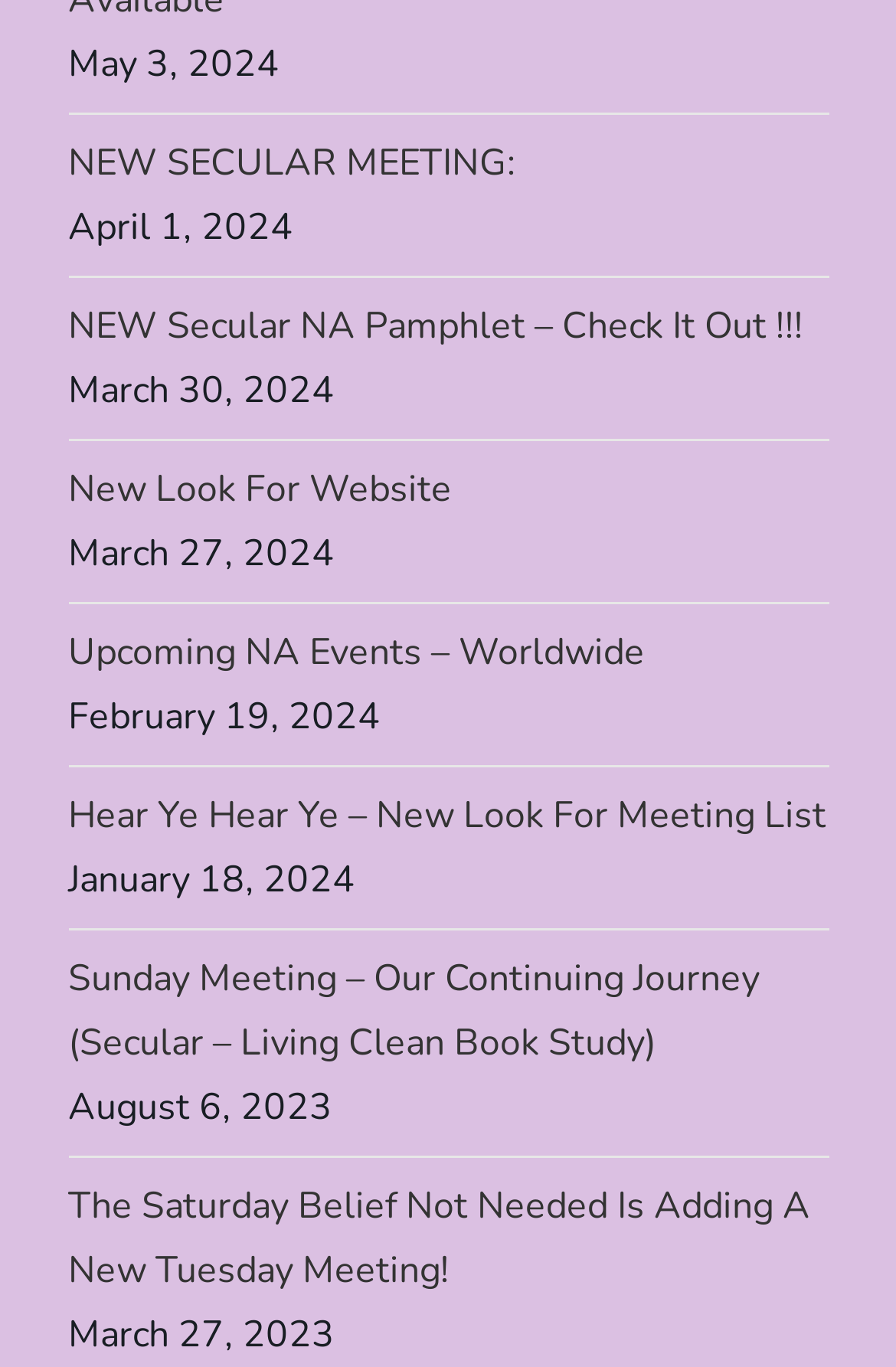Please provide a short answer using a single word or phrase for the question:
What is the latest date mentioned on the webpage?

May 3, 2024